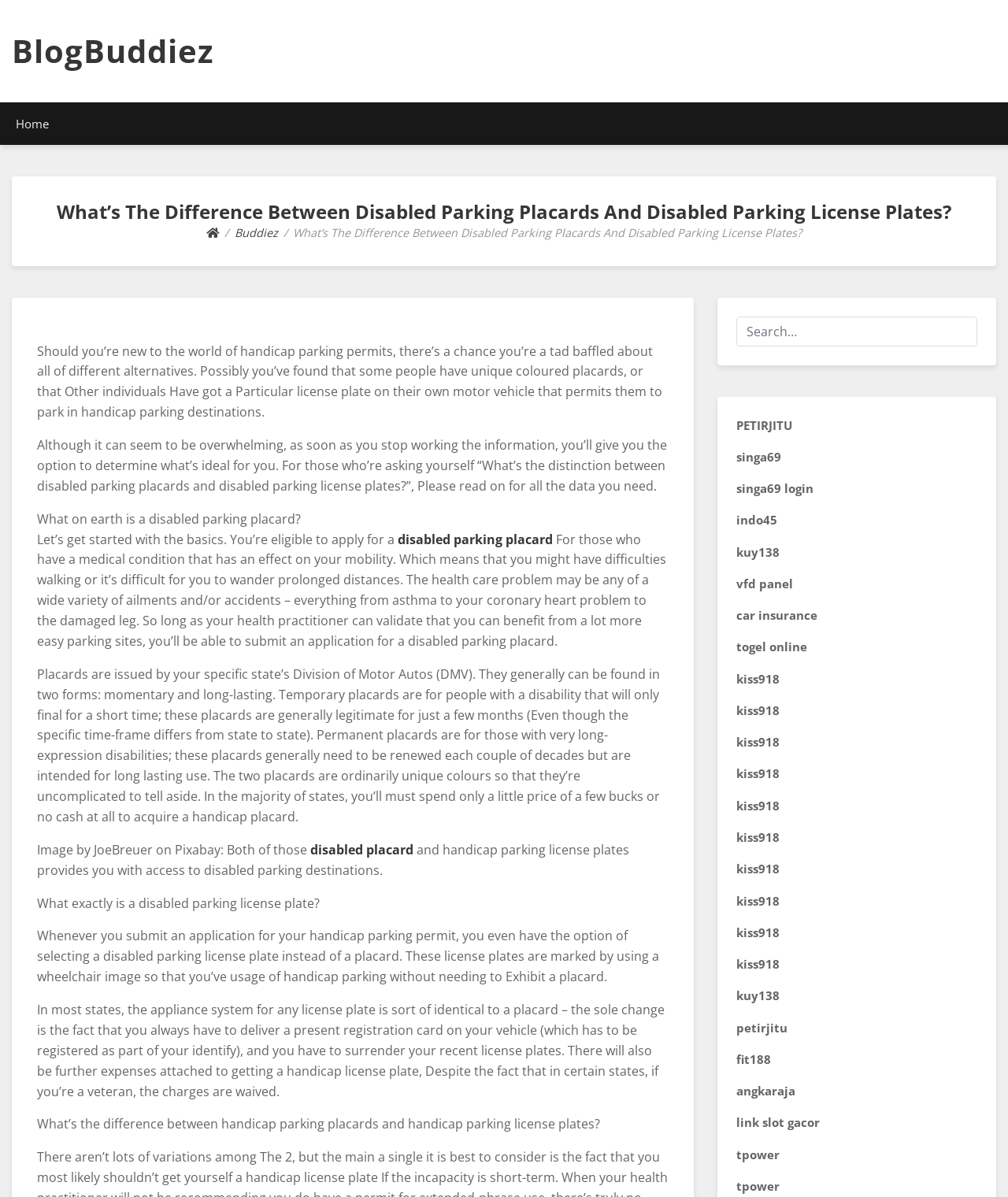What is the purpose of a disabled parking license plate? Based on the screenshot, please respond with a single word or phrase.

Access to handicap parking